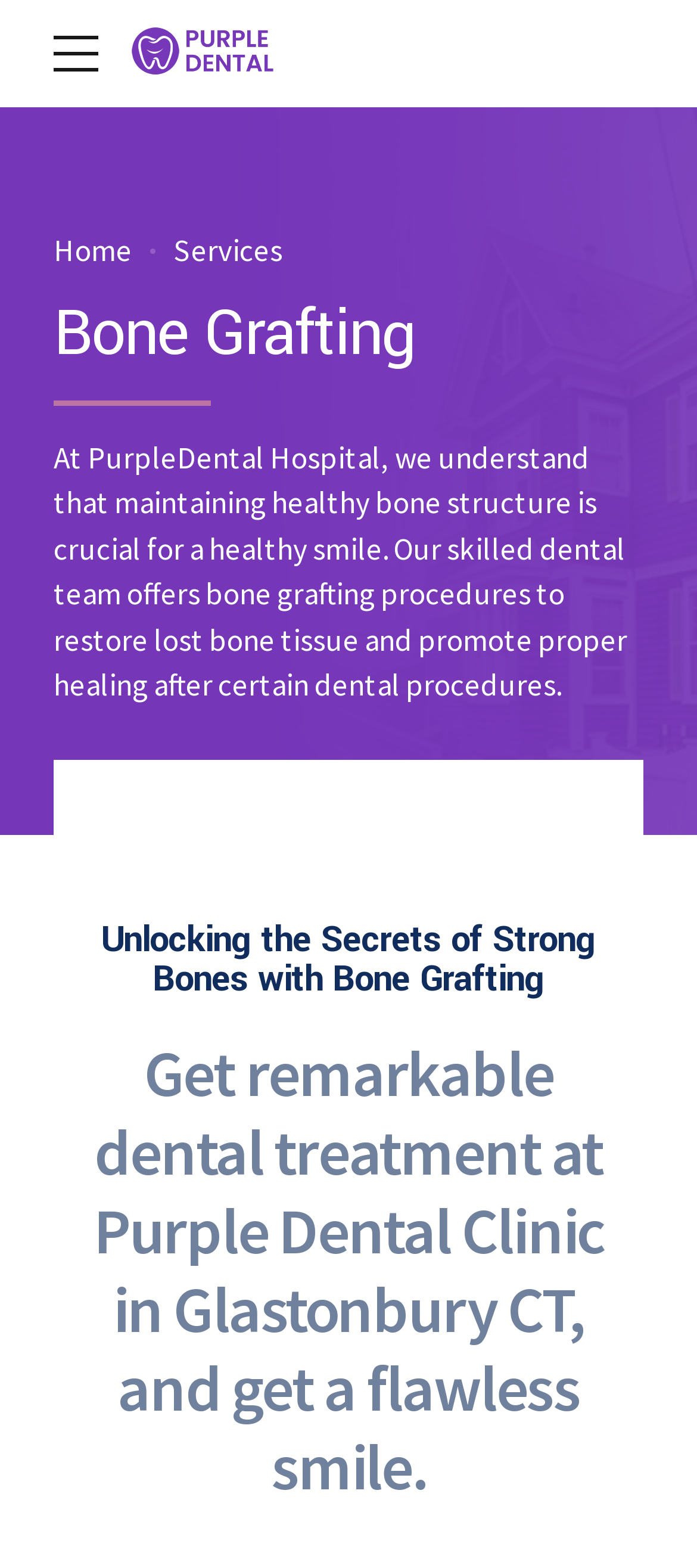How many navigation links are in the top menu?
Please provide a comprehensive answer based on the details in the screenshot.

I counted the number of link elements within the HeaderAsNonLandmark element, which are 'Home' and 'Services', to arrive at the answer.